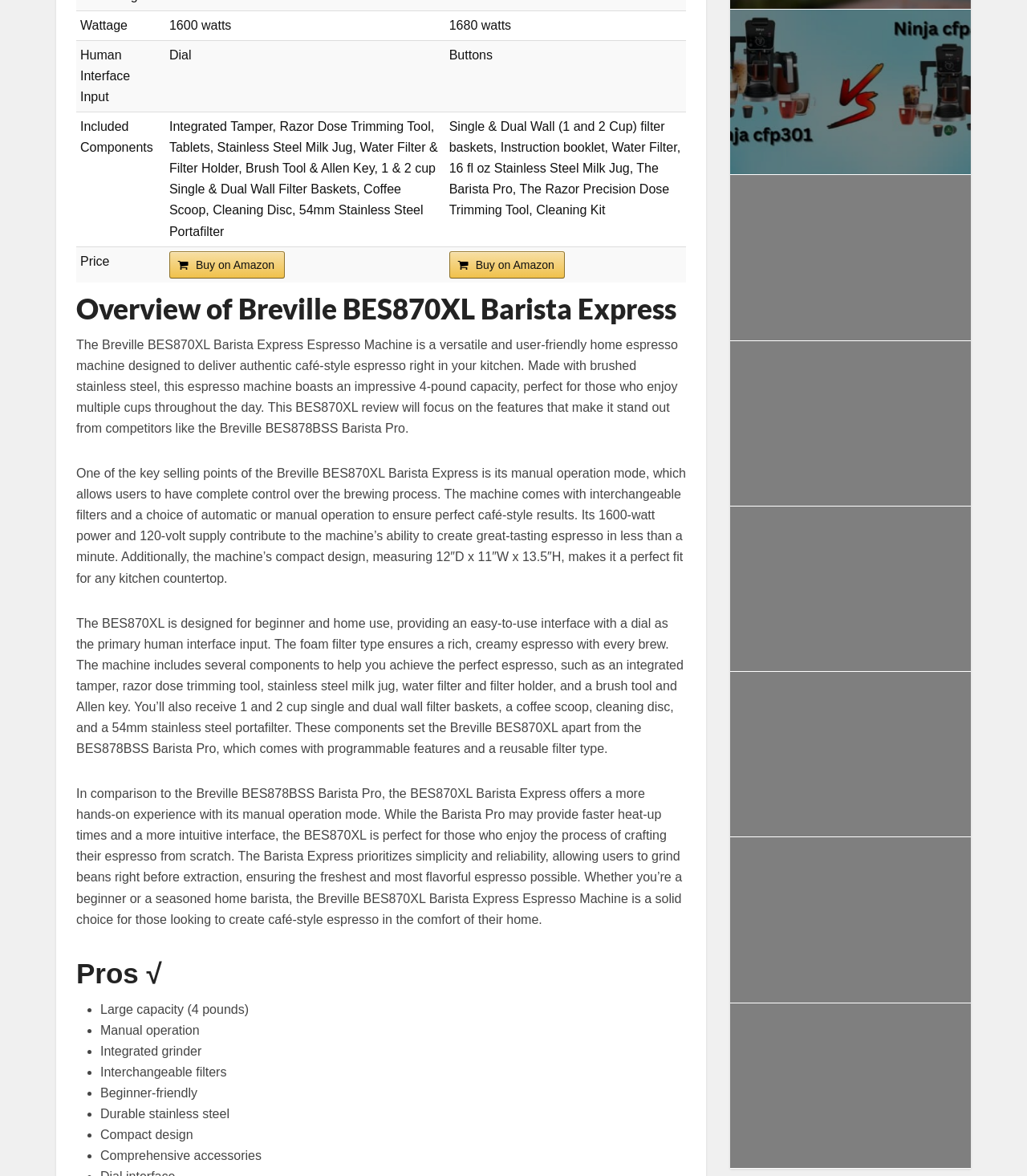What is included in the Breville BES870XL Barista Express package?
Based on the image, please offer an in-depth response to the question.

The answer can be found in the third row of the table, where it is listed as 'Included Components' with a detailed list of items, including an integrated tamper, razor dose trimming tool, and more.